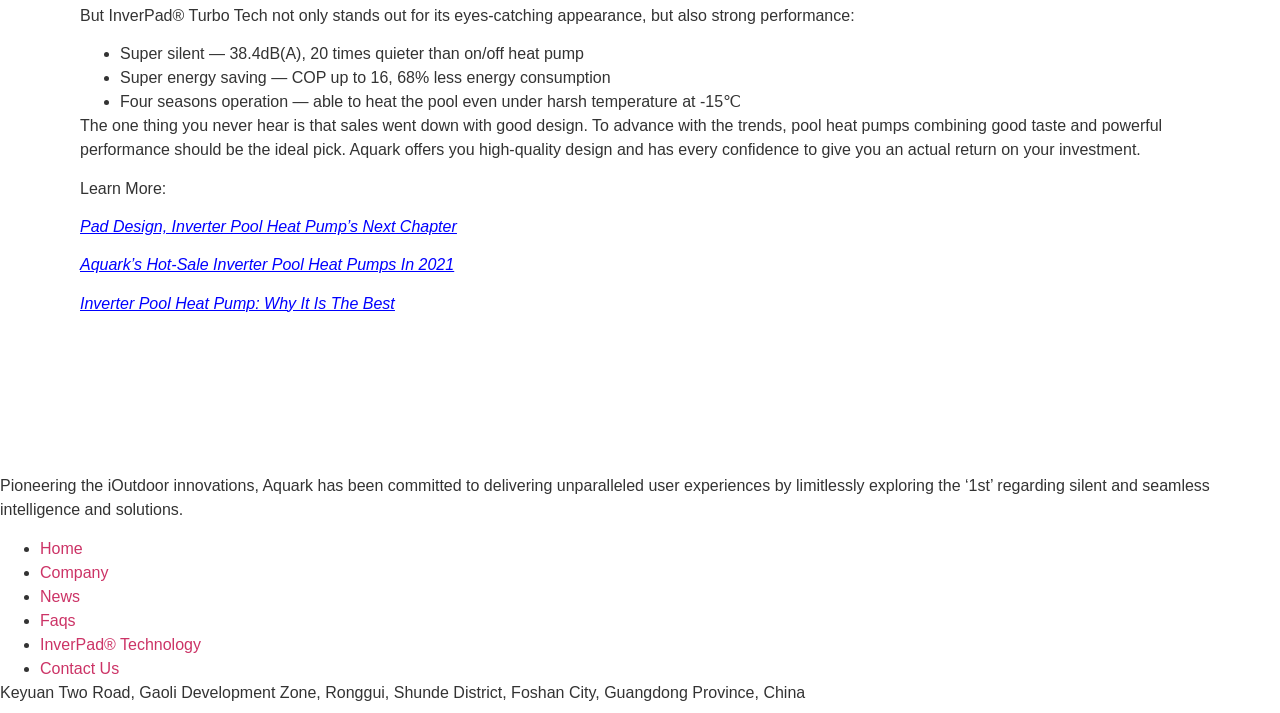Please identify the bounding box coordinates of the clickable element to fulfill the following instruction: "Read the news about Higher ferrous scrap prices in Germany". The coordinates should be four float numbers between 0 and 1, i.e., [left, top, right, bottom].

None